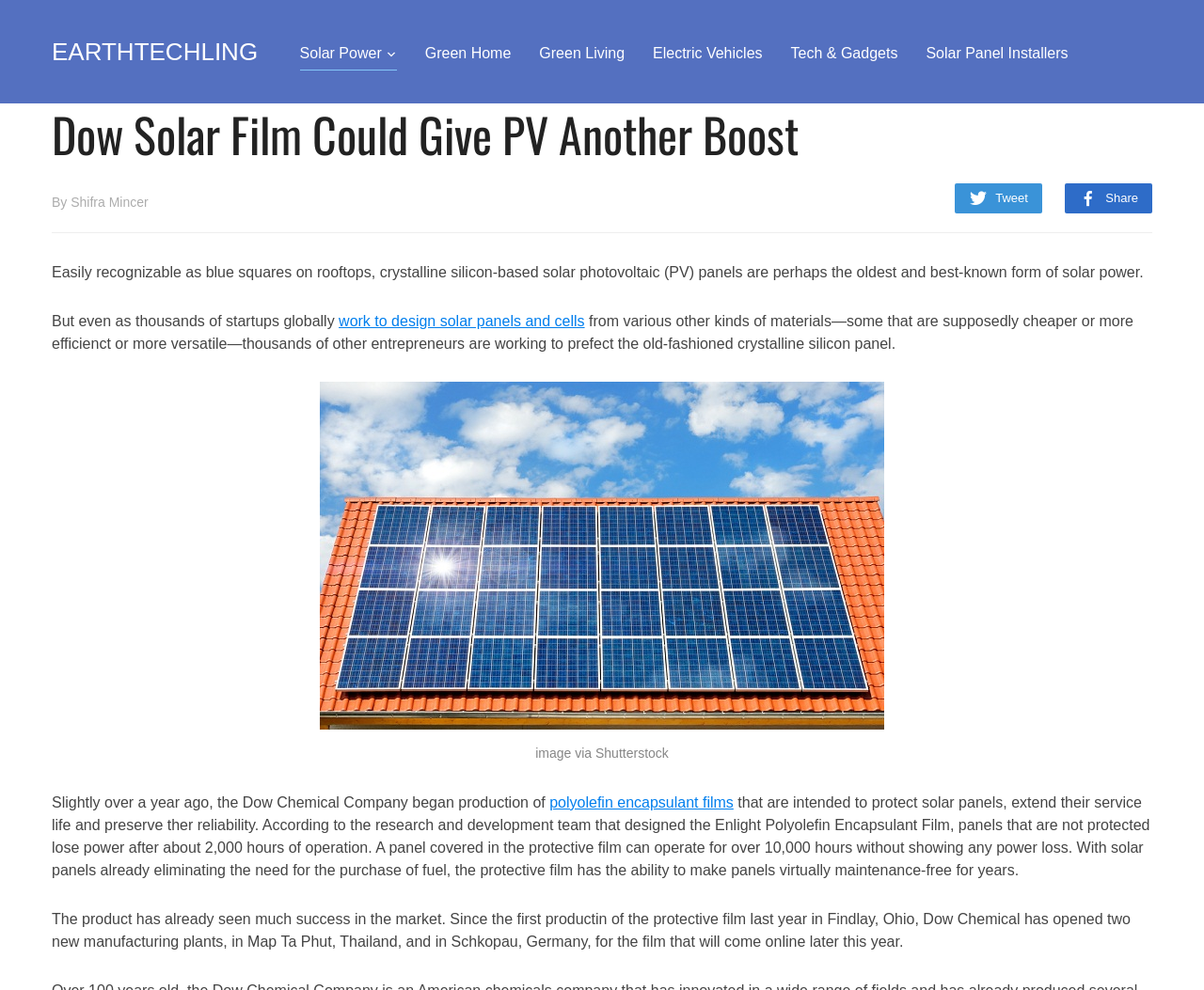Identify the bounding box coordinates of the clickable region required to complete the instruction: "Click on the 'EARTHTECHLING' link". The coordinates should be given as four float numbers within the range of 0 and 1, i.e., [left, top, right, bottom].

[0.043, 0.038, 0.214, 0.066]